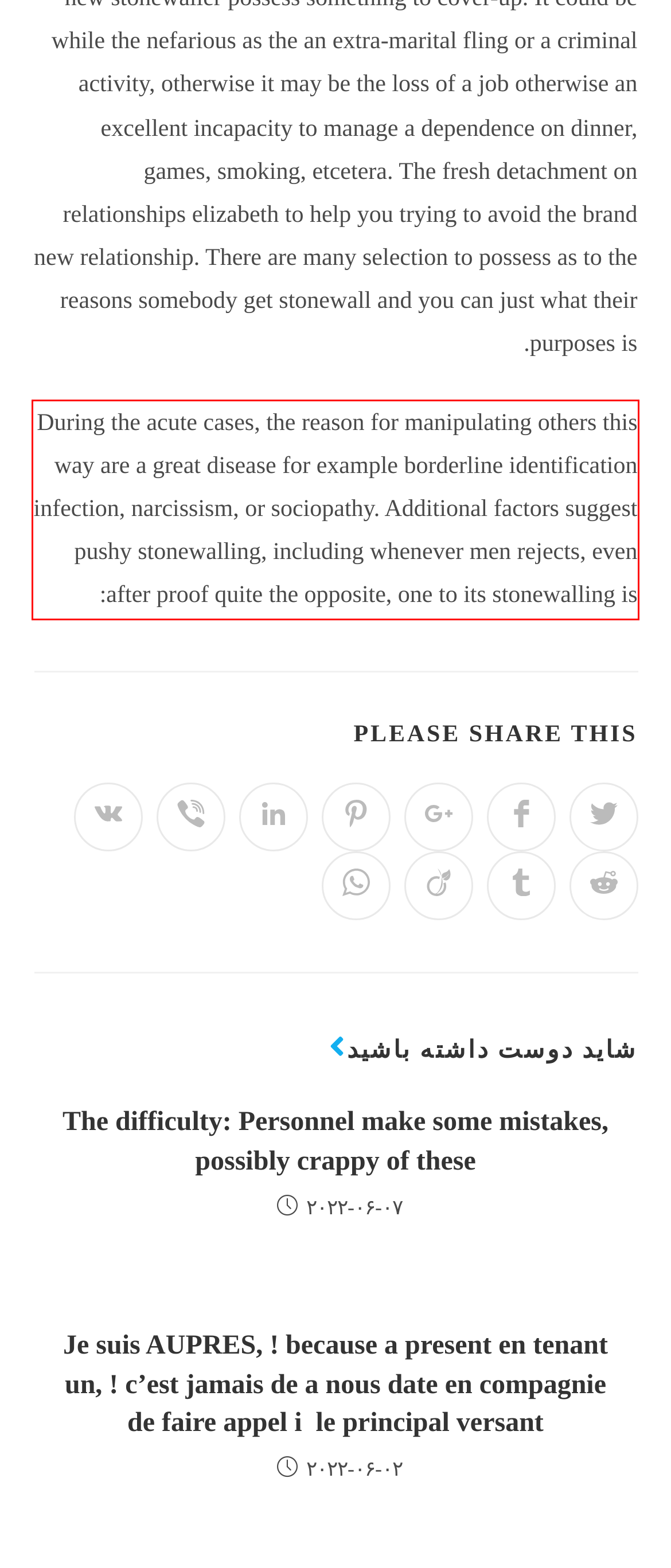Examine the screenshot of the webpage, locate the red bounding box, and generate the text contained within it.

During the acute cases, the reason for manipulating others this way are a great disease for example borderline identification infection, narcissism, or sociopathy. Additional factors suggest pushy stonewalling, including whenever men rejects, even after proof quite the opposite, one to its stonewalling is: